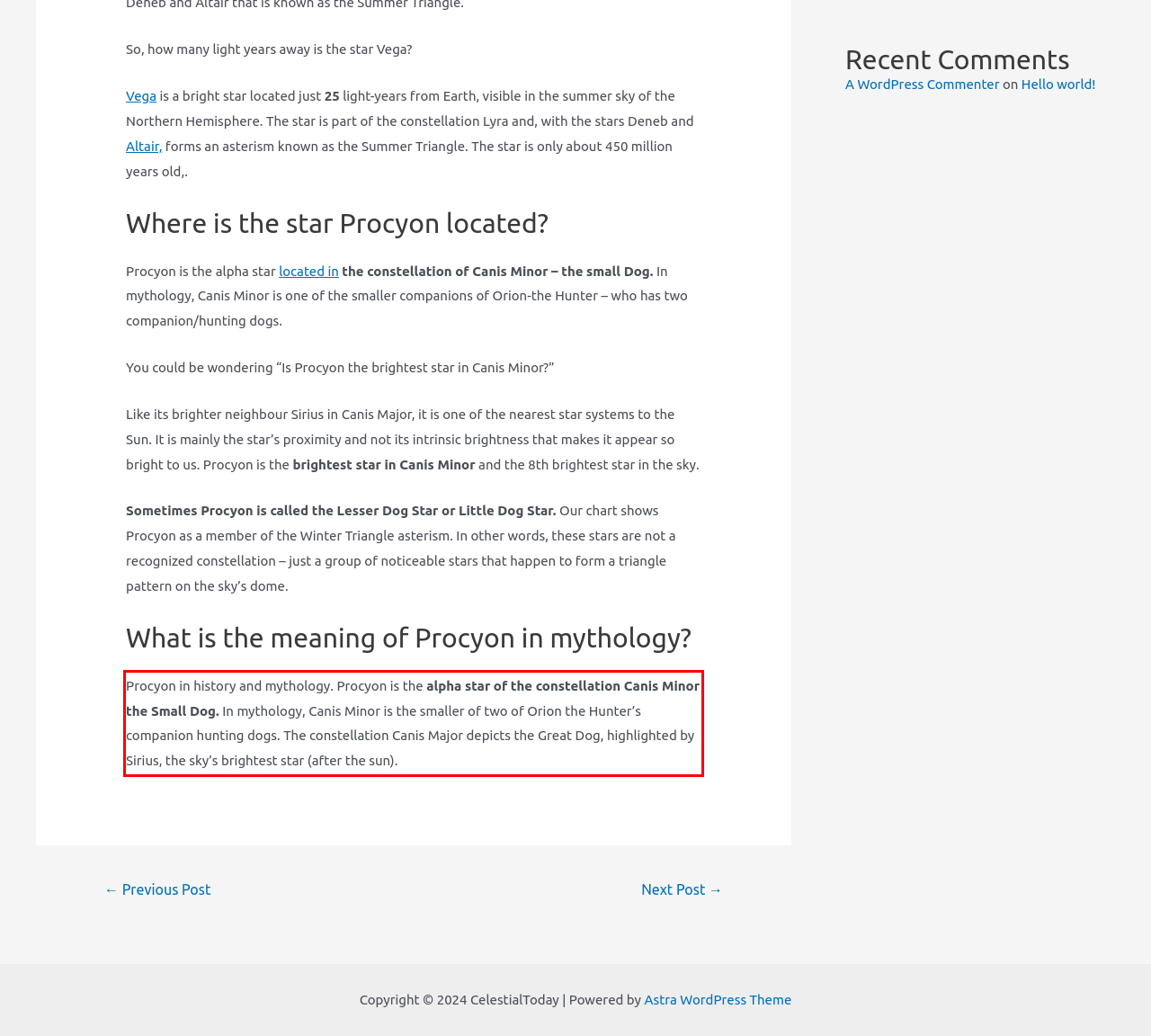Analyze the screenshot of the webpage that features a red bounding box and recognize the text content enclosed within this red bounding box.

Procyon in history and mythology. Procyon is the alpha star of the constellation Canis Minor the Small Dog. In mythology, Canis Minor is the smaller of two of Orion the Hunter’s companion hunting dogs. The constellation Canis Major depicts the Great Dog, highlighted by Sirius, the sky’s brightest star (after the sun).